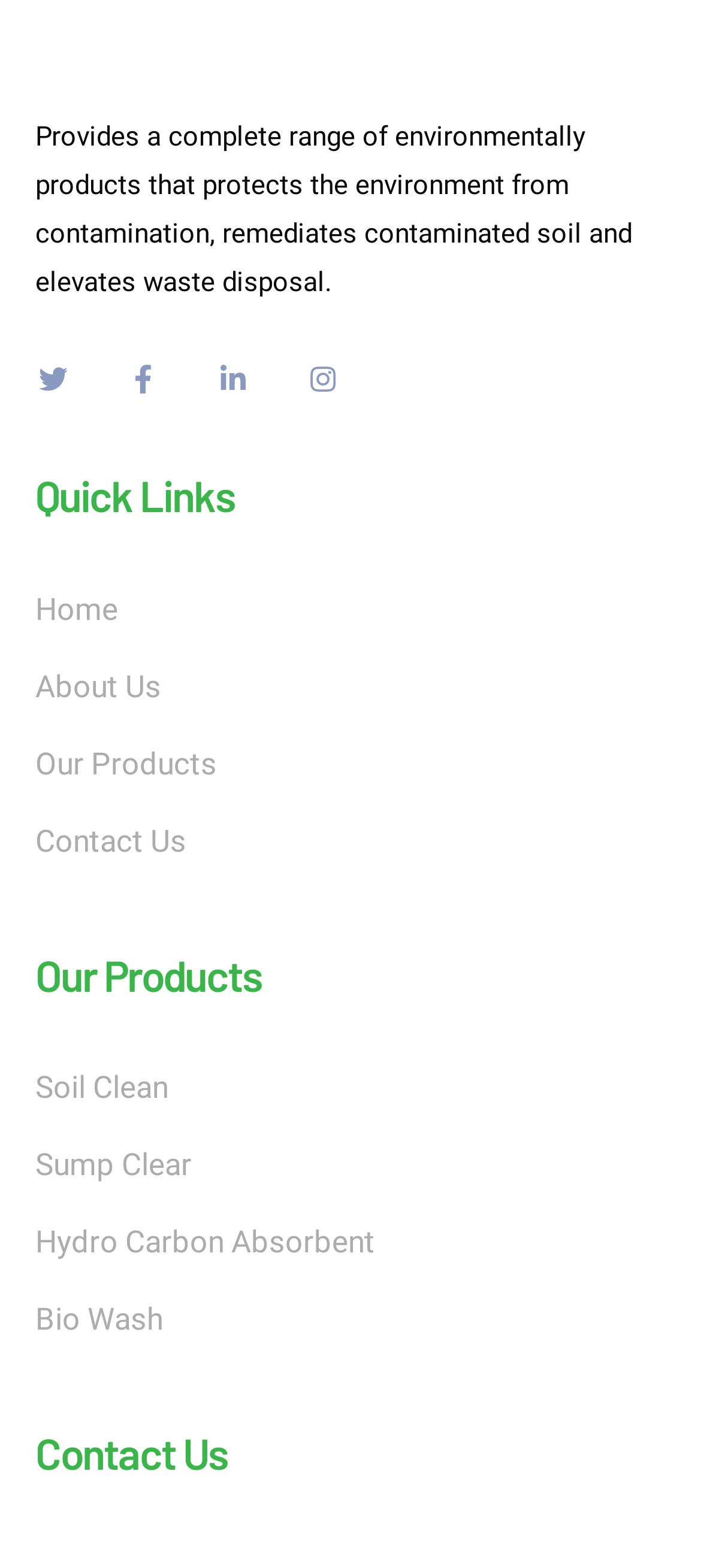Using the provided description: "title="facebook-f"", find the bounding box coordinates of the corresponding UI element. The output should be four float numbers between 0 and 1, in the format [left, top, right, bottom].

[0.178, 0.23, 0.229, 0.253]